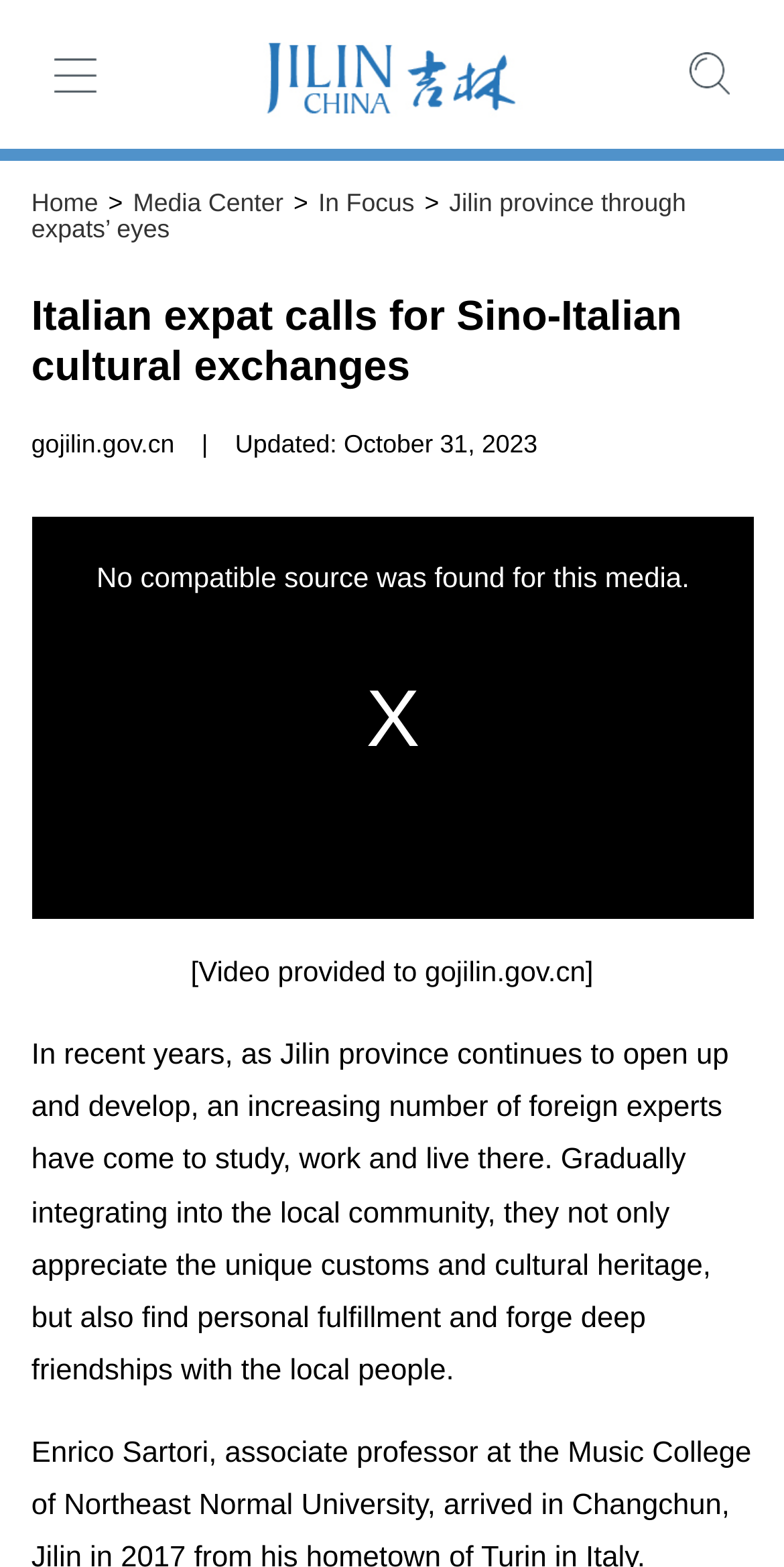Provide the bounding box coordinates for the UI element that is described by this text: "Gatwick Airport". The coordinates should be in the form of four float numbers between 0 and 1: [left, top, right, bottom].

None